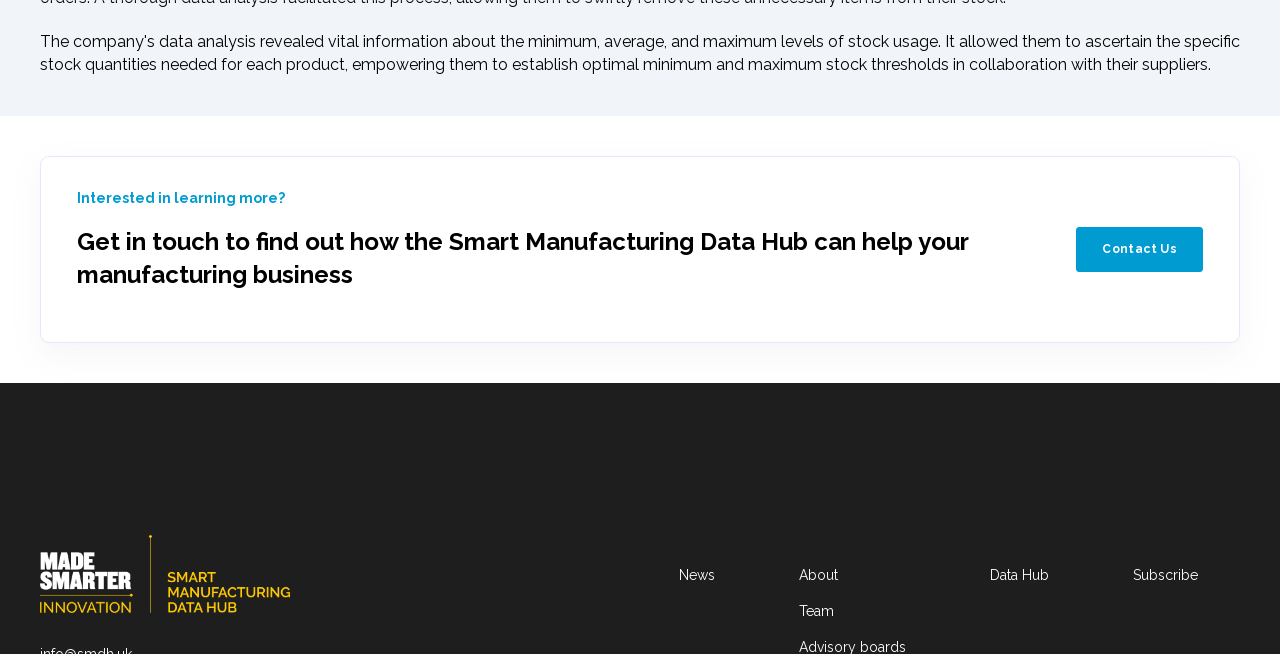Analyze the image and provide a detailed answer to the question: What is the purpose of the 'Subscribe' link?

The 'Subscribe' link is located at the bottom of the webpage, and its bounding box coordinate is [0.885, 0.867, 0.936, 0.893]. Based on its position and the context of the webpage, it is likely that the 'Subscribe' link is used to receive updates or newsletters related to the Smart Manufacturing Data Hub.